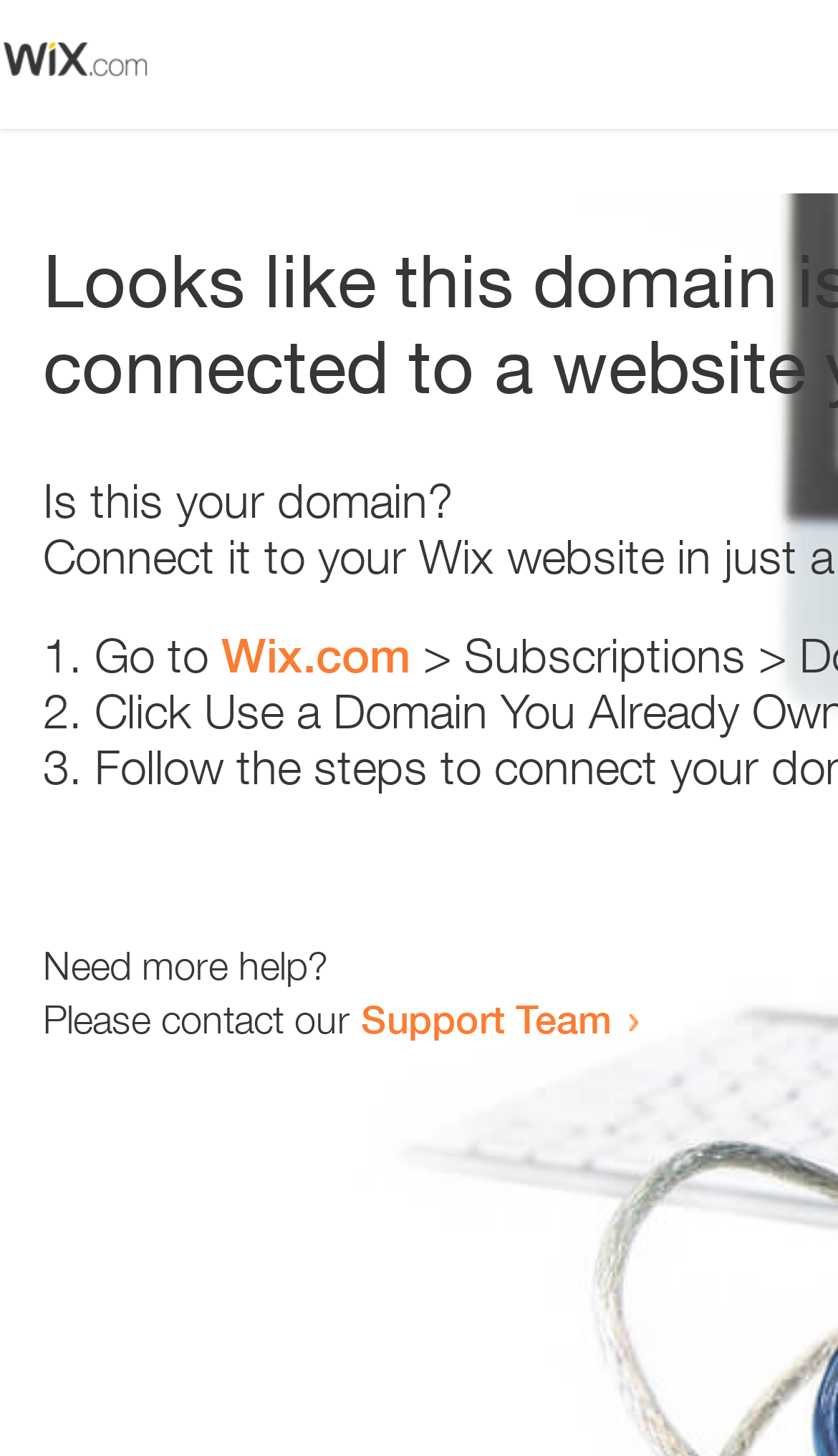Identify the text that serves as the heading for the webpage and generate it.

Looks like this domain isn't
connected to a website yet